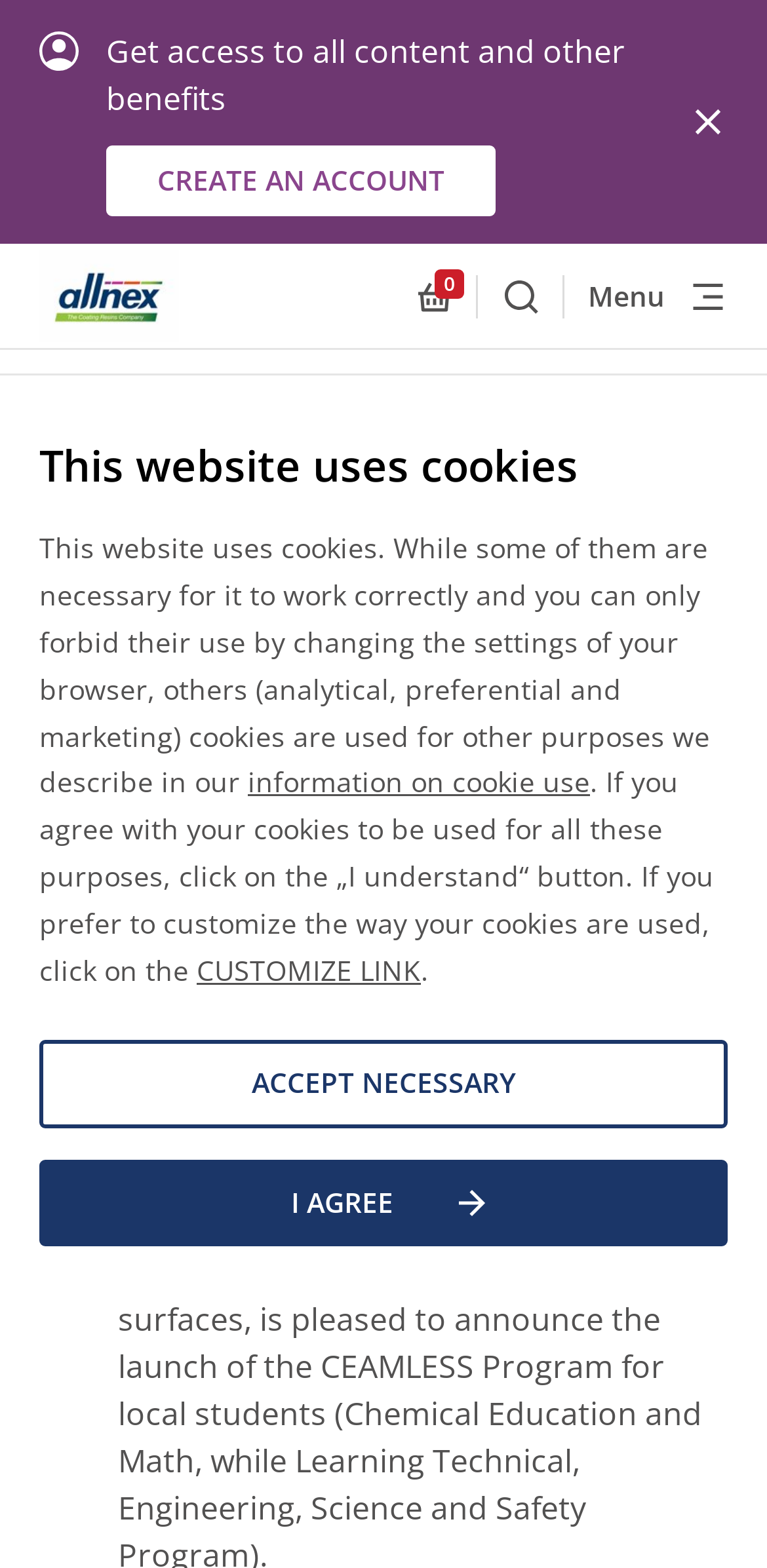Find the bounding box coordinates for the area you need to click to carry out the instruction: "Open the menu". The coordinates should be four float numbers between 0 and 1, indicated as [left, top, right, bottom].

[0.767, 0.161, 0.949, 0.217]